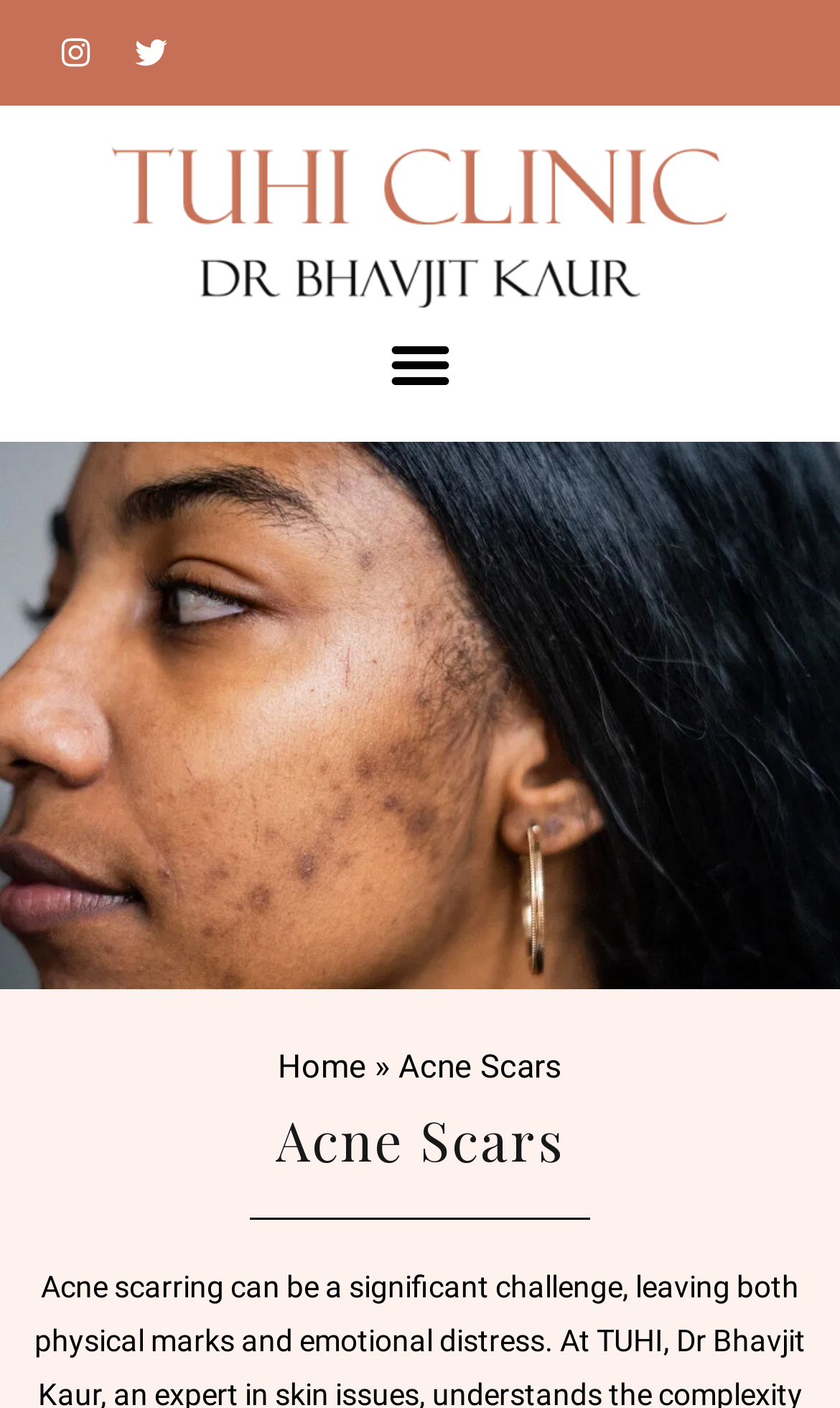Please find the bounding box for the following UI element description. Provide the coordinates in (top-left x, top-left y, bottom-right x, bottom-right y) format, with values between 0 and 1: alt="Tuhi Clinic Logo"

[0.051, 0.098, 0.949, 0.225]